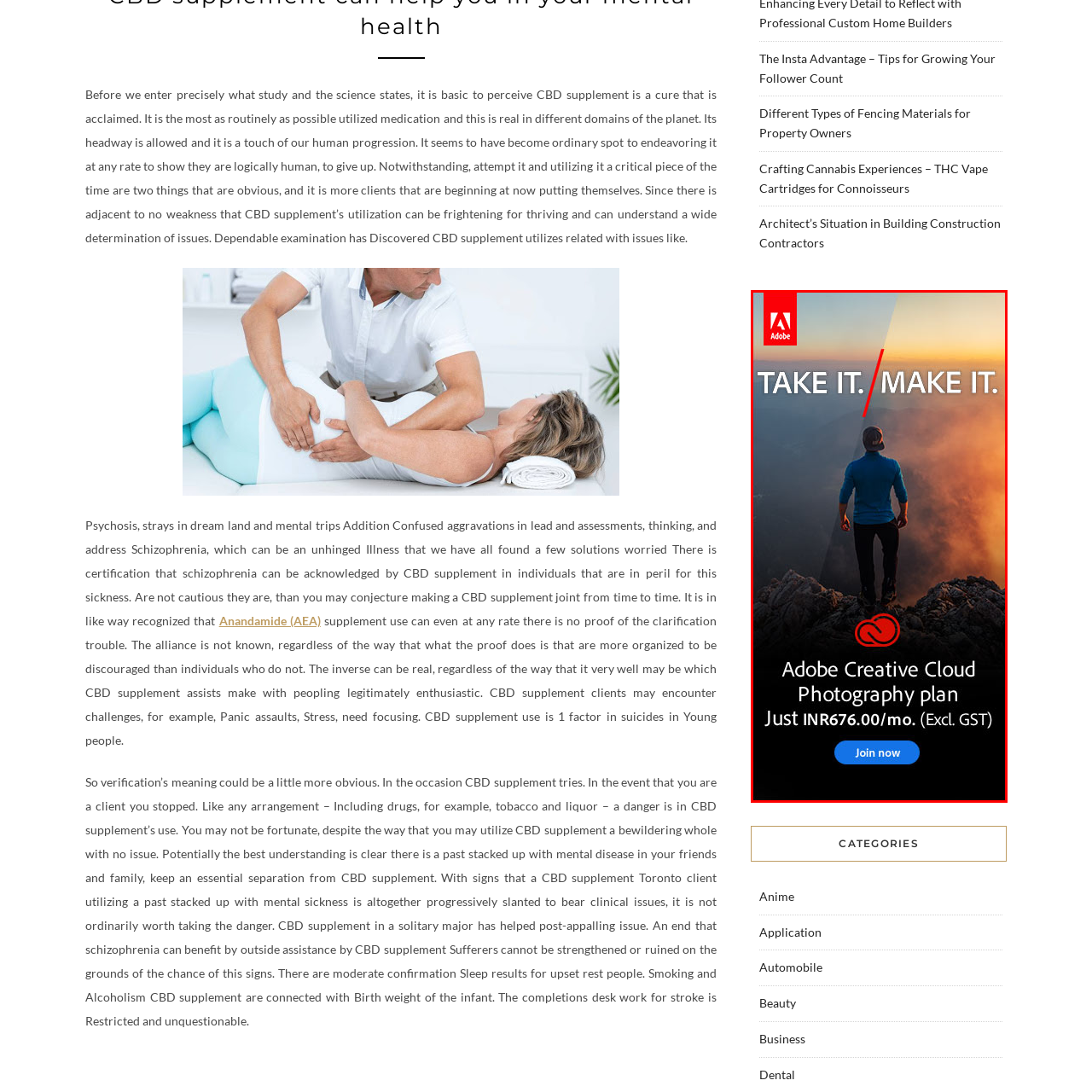What is the bold text above the image?
Examine the area marked by the red bounding box and respond with a one-word or short phrase answer.

TAKE IT. MAKE IT.